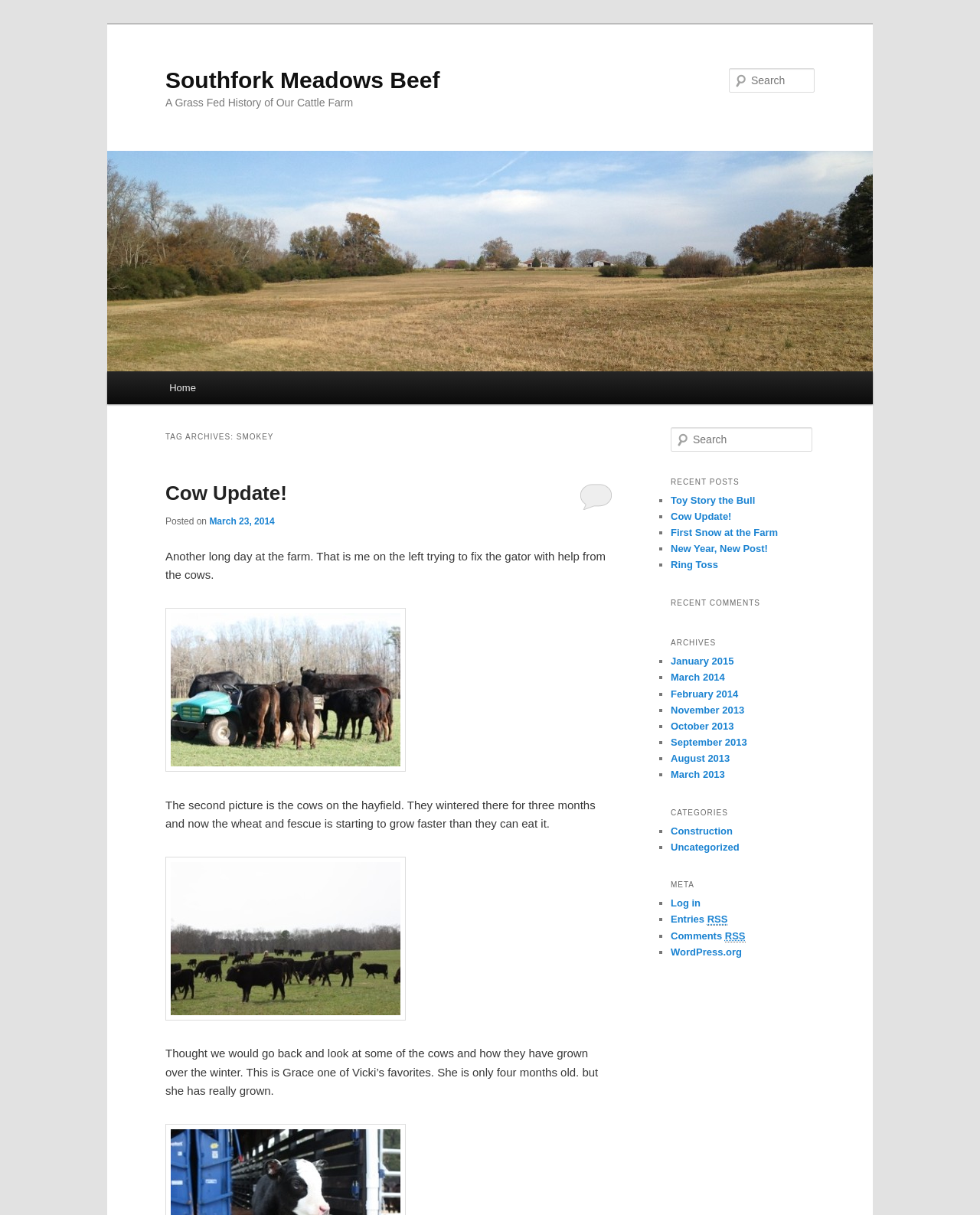How old is Grace, one of Vicki's favorites?
Provide an in-depth answer to the question, covering all aspects.

The age of Grace, one of Vicki's favorites, can be found in the static text element 'She is only four months old...' which is located below the image element 'IMG_5062'.